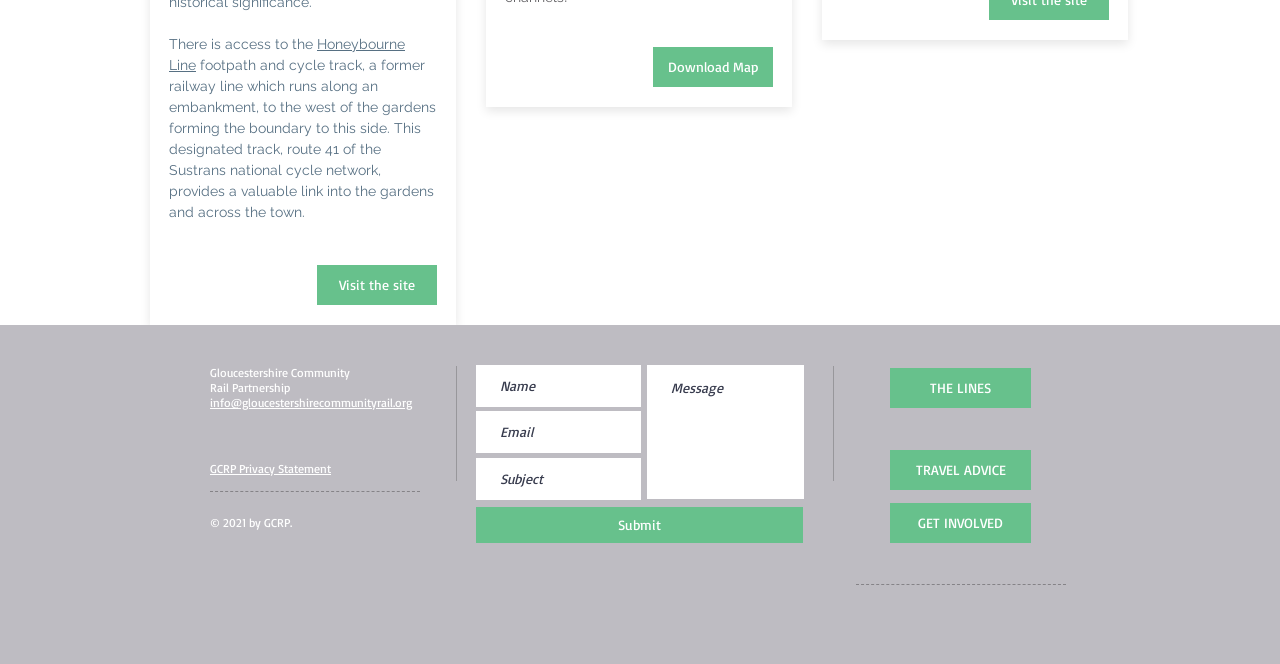Using a single word or phrase, answer the following question: 
What can be downloaded from the webpage?

Map